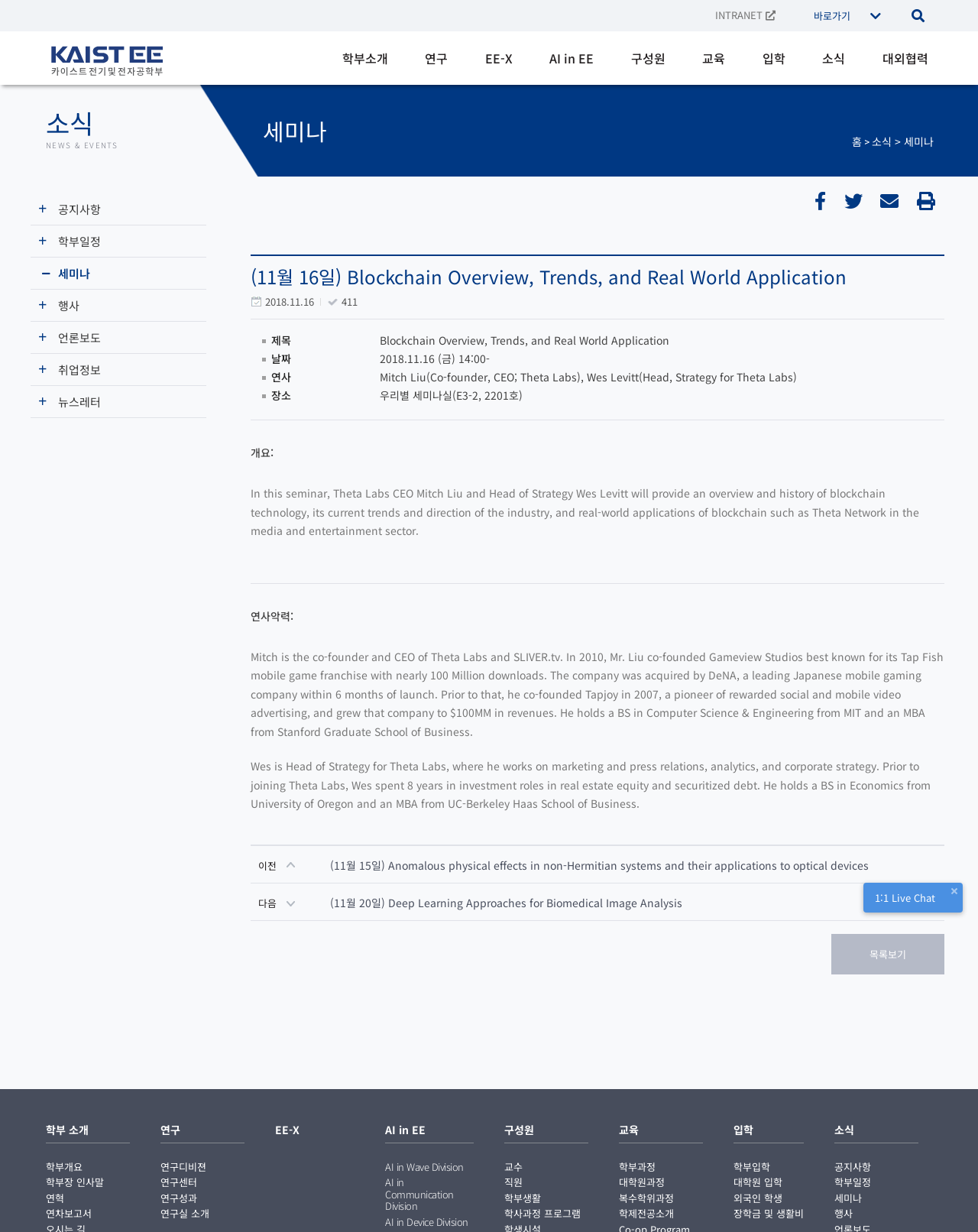What is the location of the seminar?
Give a one-word or short phrase answer based on the image.

우리별 세미나실(E3-2, 2201호)